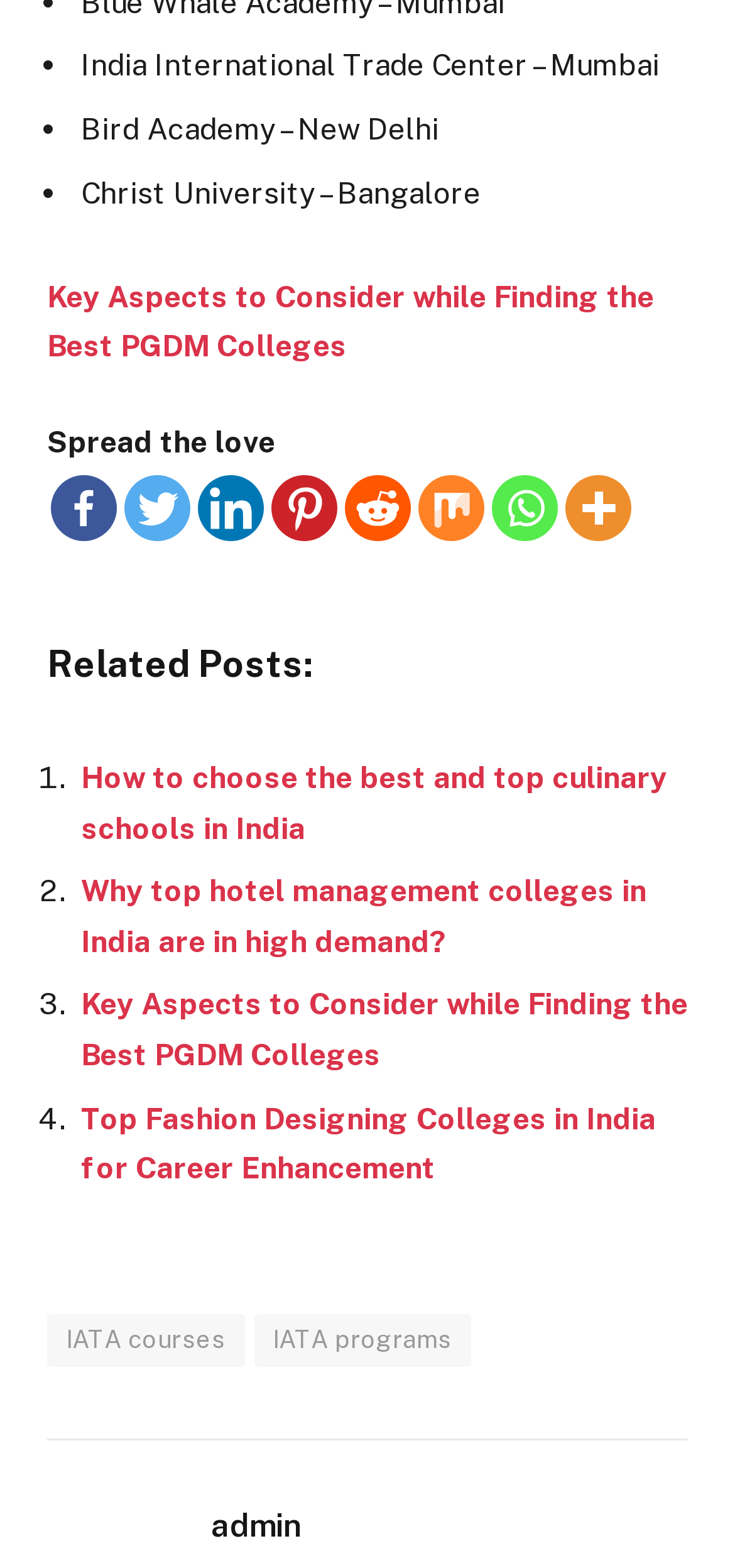Identify the bounding box coordinates of the clickable region required to complete the instruction: "Learn about Customs Brokerage". The coordinates should be given as four float numbers within the range of 0 and 1, i.e., [left, top, right, bottom].

None